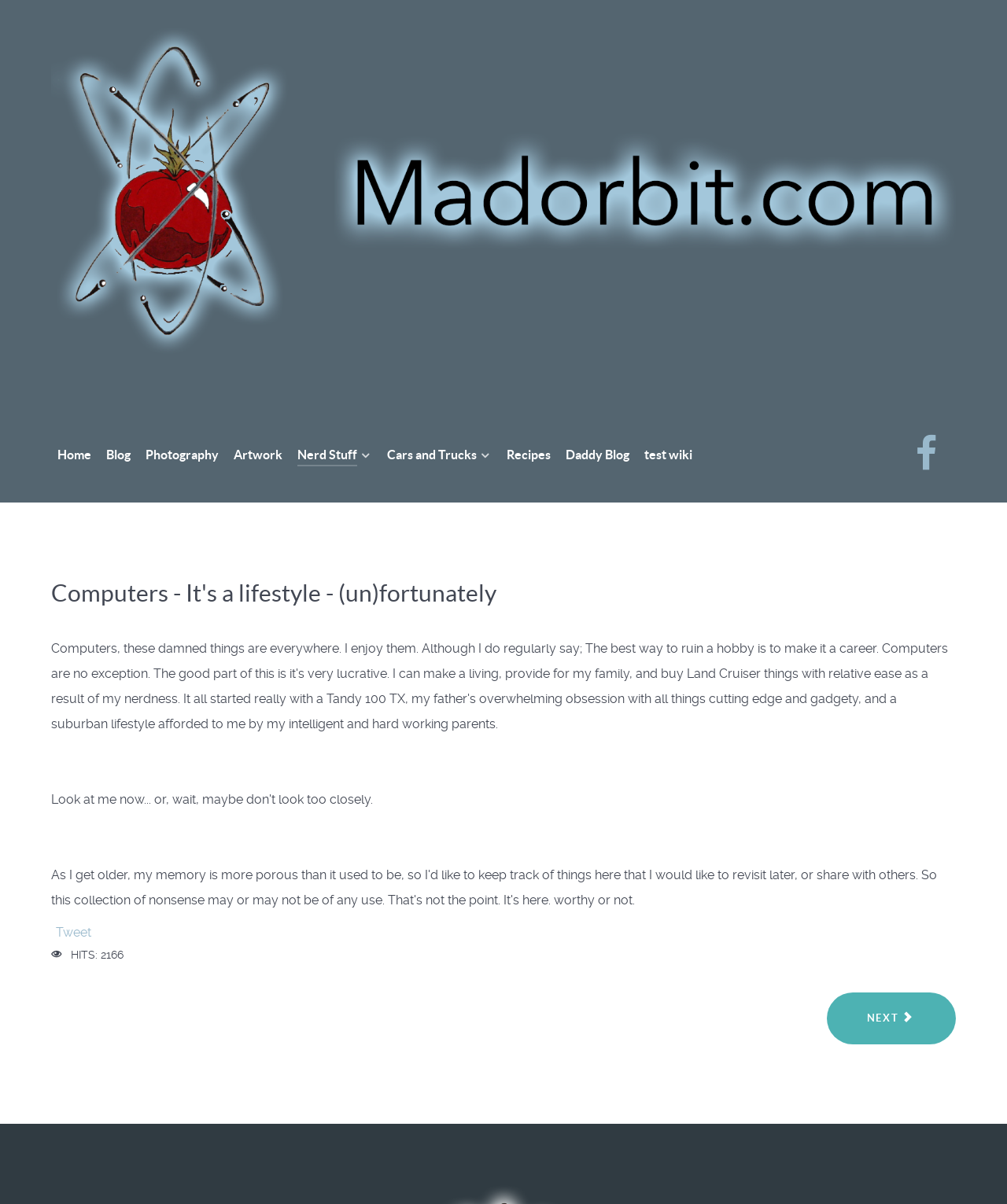Respond with a single word or phrase for the following question: 
What is the category of the latest article?

Nerd Stuff